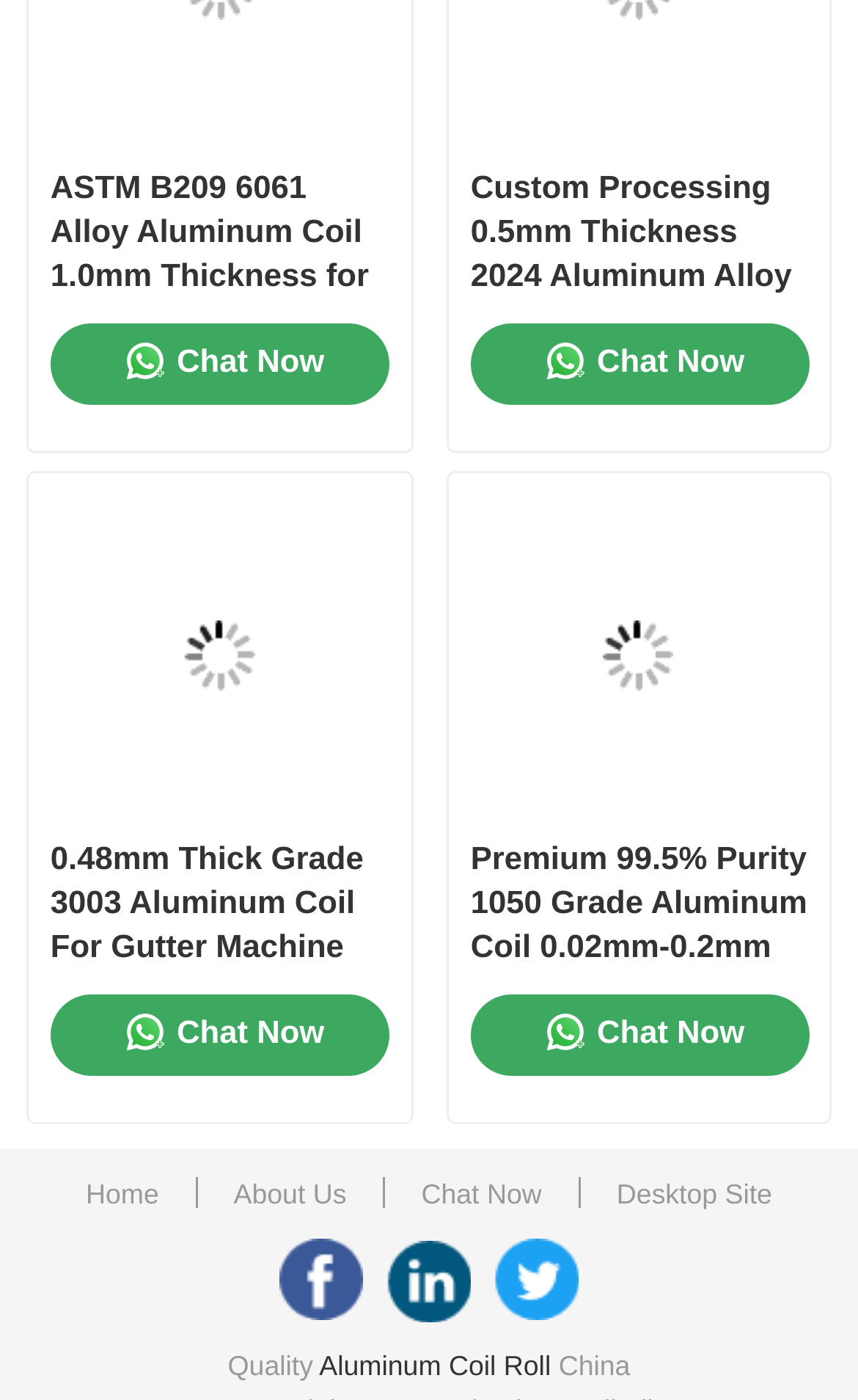What is the thickness of the 'Premium 99.5% Purity 1050 Grade Aluminum Coil'?
Please answer using one word or phrase, based on the screenshot.

0.02mm-0.2mm